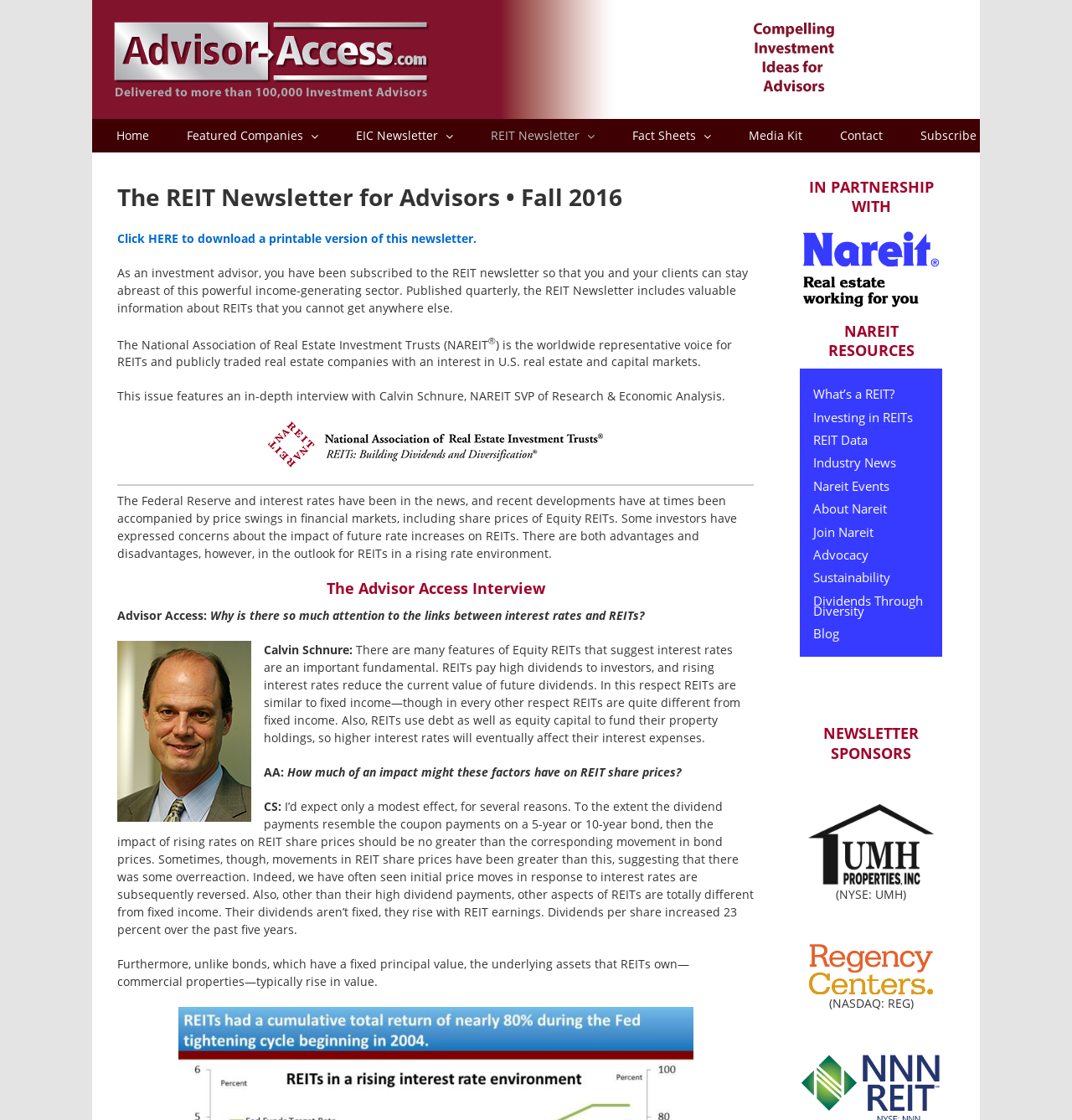Pinpoint the bounding box coordinates of the clickable element to carry out the following instruction: "View the 'Fact Sheets'."

[0.59, 0.106, 0.663, 0.136]